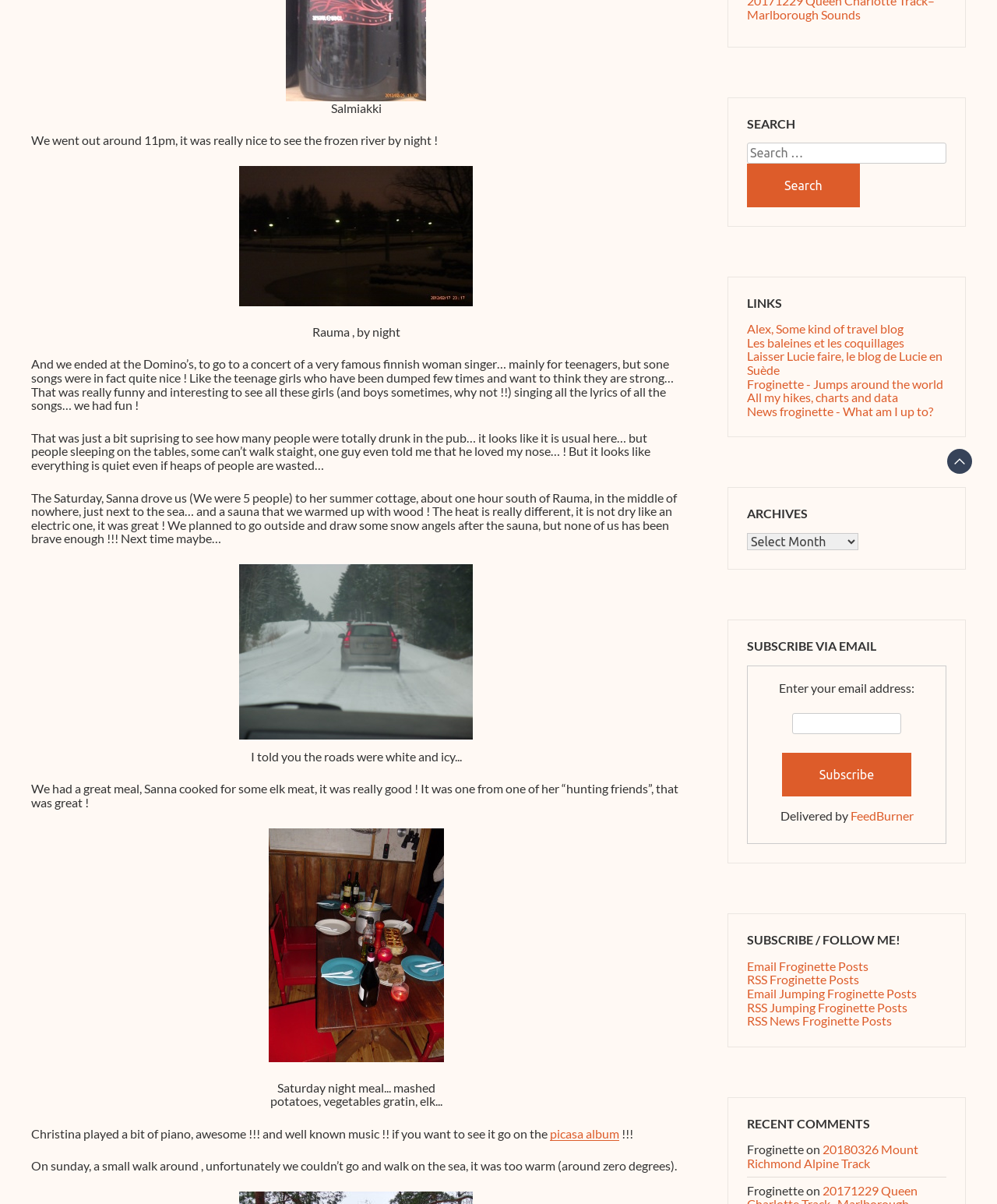Given the element description Statewide Bail Bonds, identify the bounding box coordinates for the UI element on the webpage screenshot. The format should be (top-left x, top-left y, bottom-right x, bottom-right y), with values between 0 and 1.

None